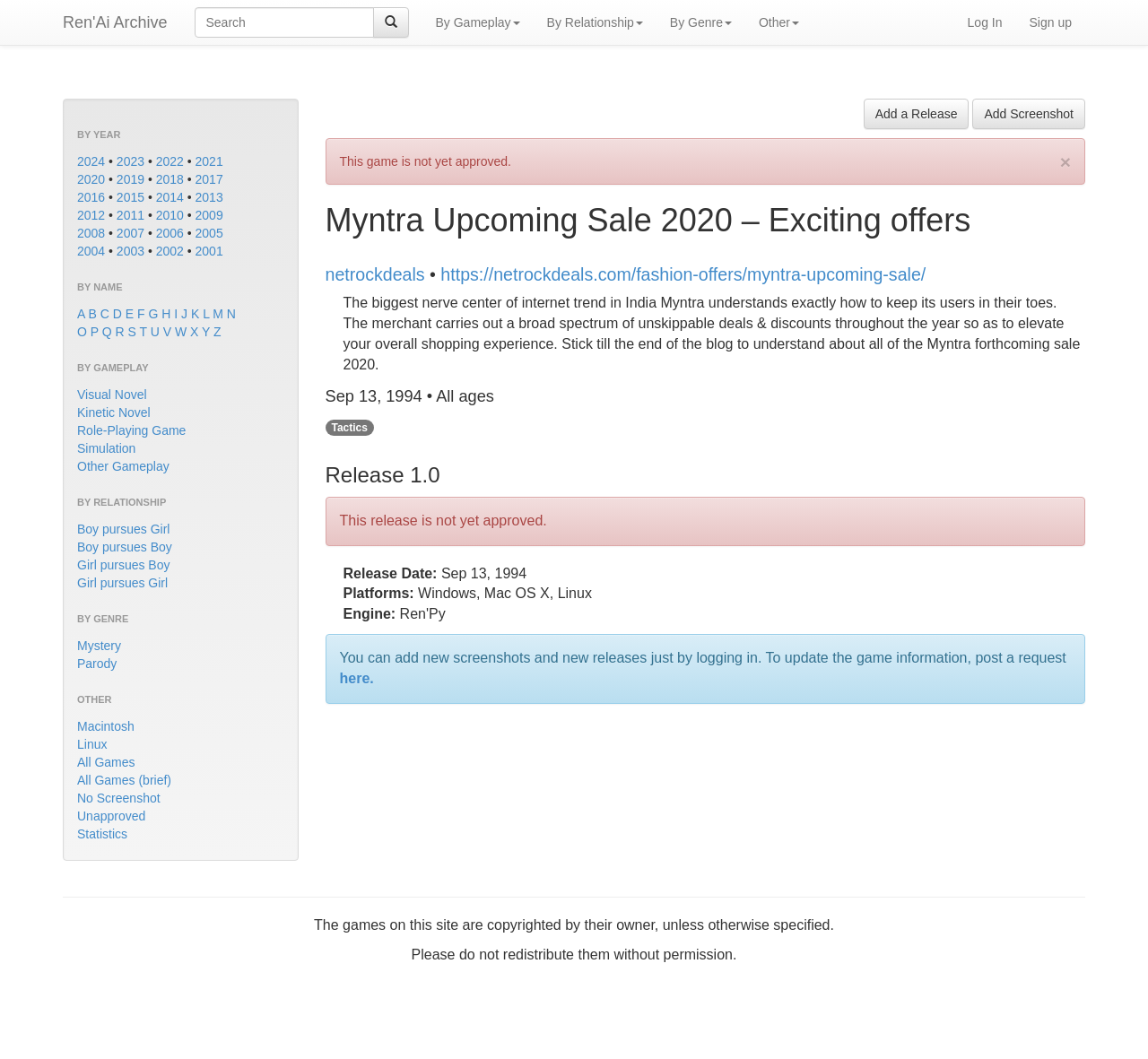Determine the bounding box coordinates of the target area to click to execute the following instruction: "Click on 'Previous: Don’t Forget to Pamper Your Hair! Top Tips From a Professional'."

None